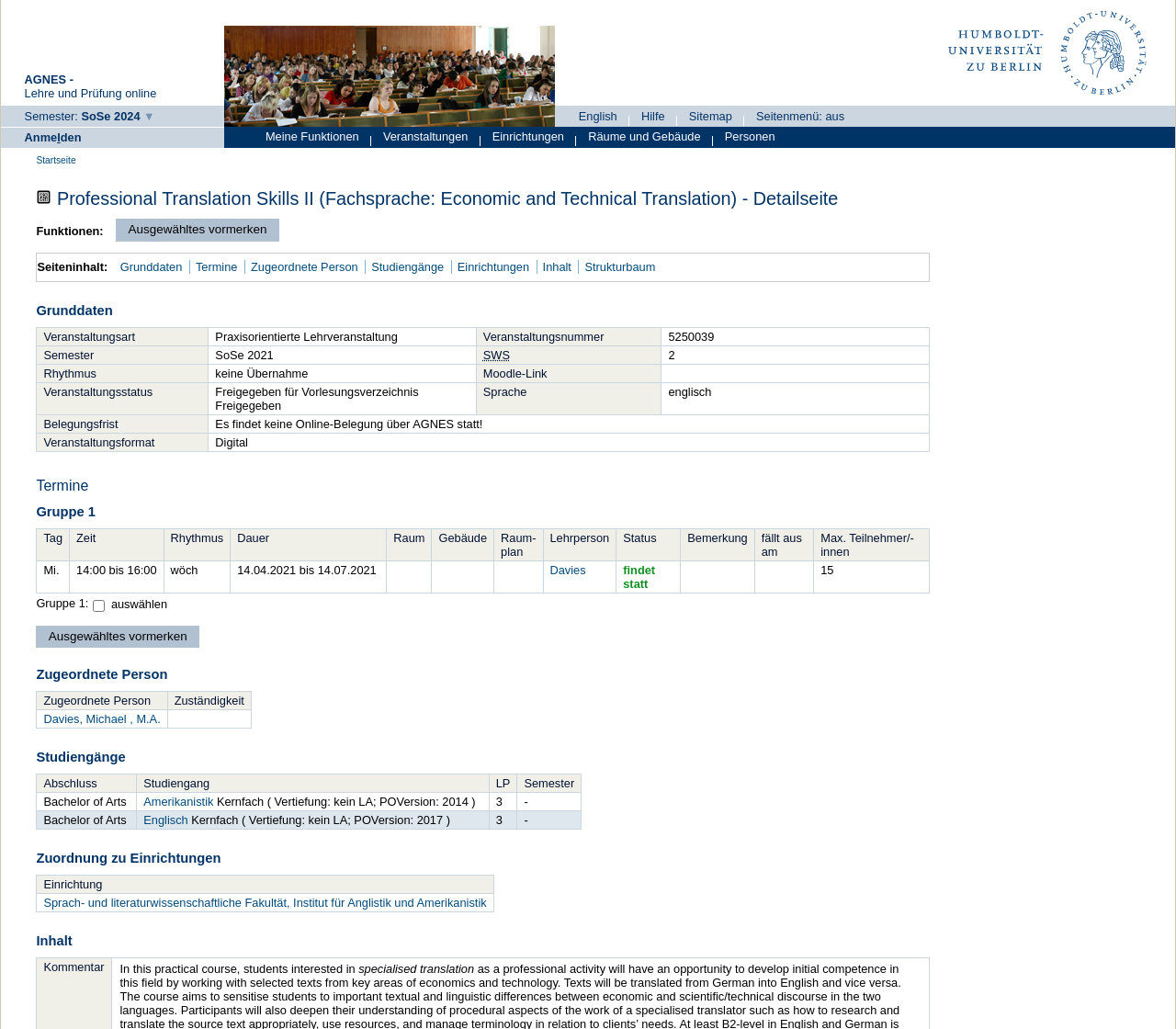Determine the bounding box for the UI element as described: "optical design". The coordinates should be represented as four float numbers between 0 and 1, formatted as [left, top, right, bottom].

None